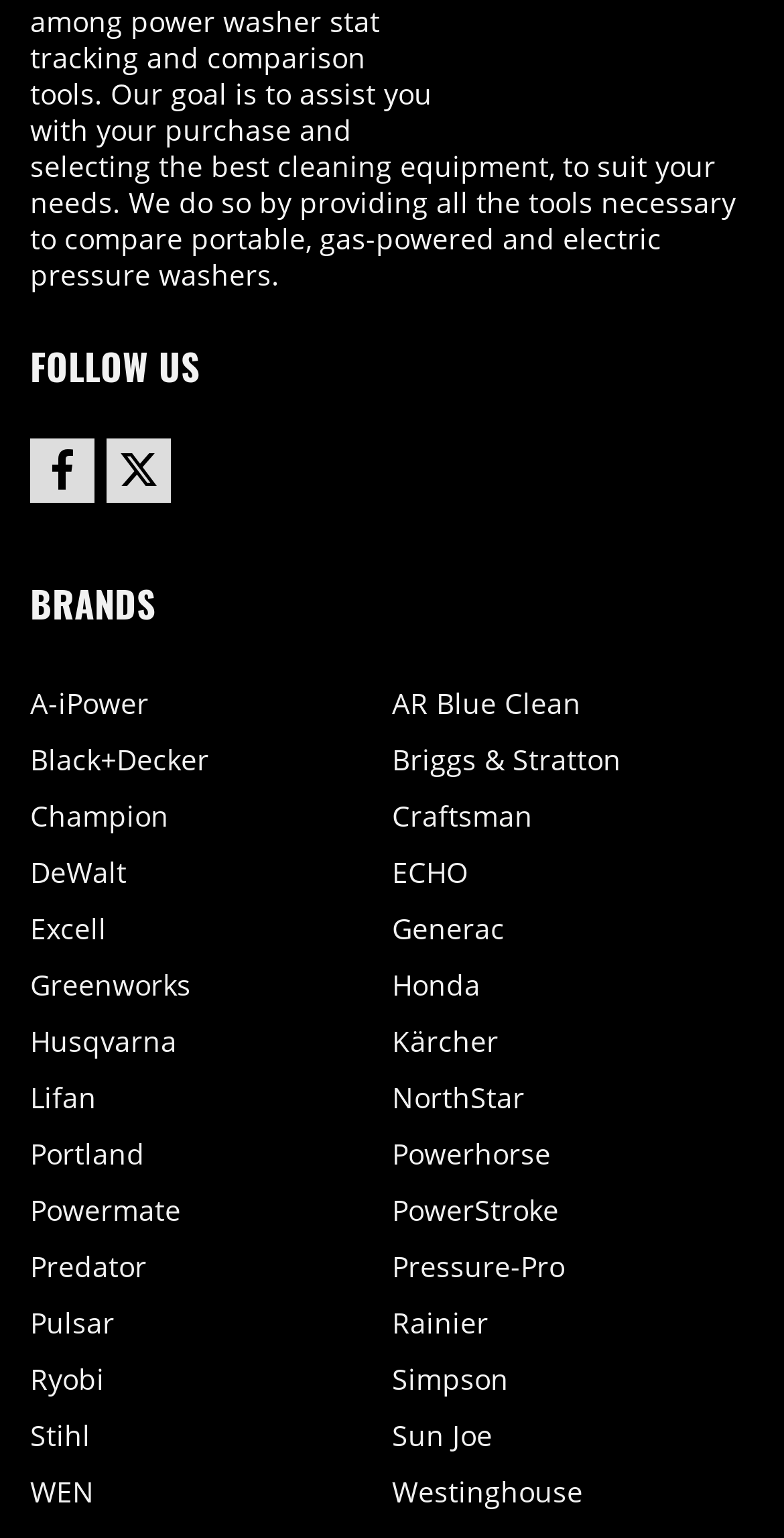Find the bounding box coordinates for the HTML element described in this sentence: "Briggs & Stratton". Provide the coordinates as four float numbers between 0 and 1, in the format [left, top, right, bottom].

[0.5, 0.481, 0.792, 0.506]